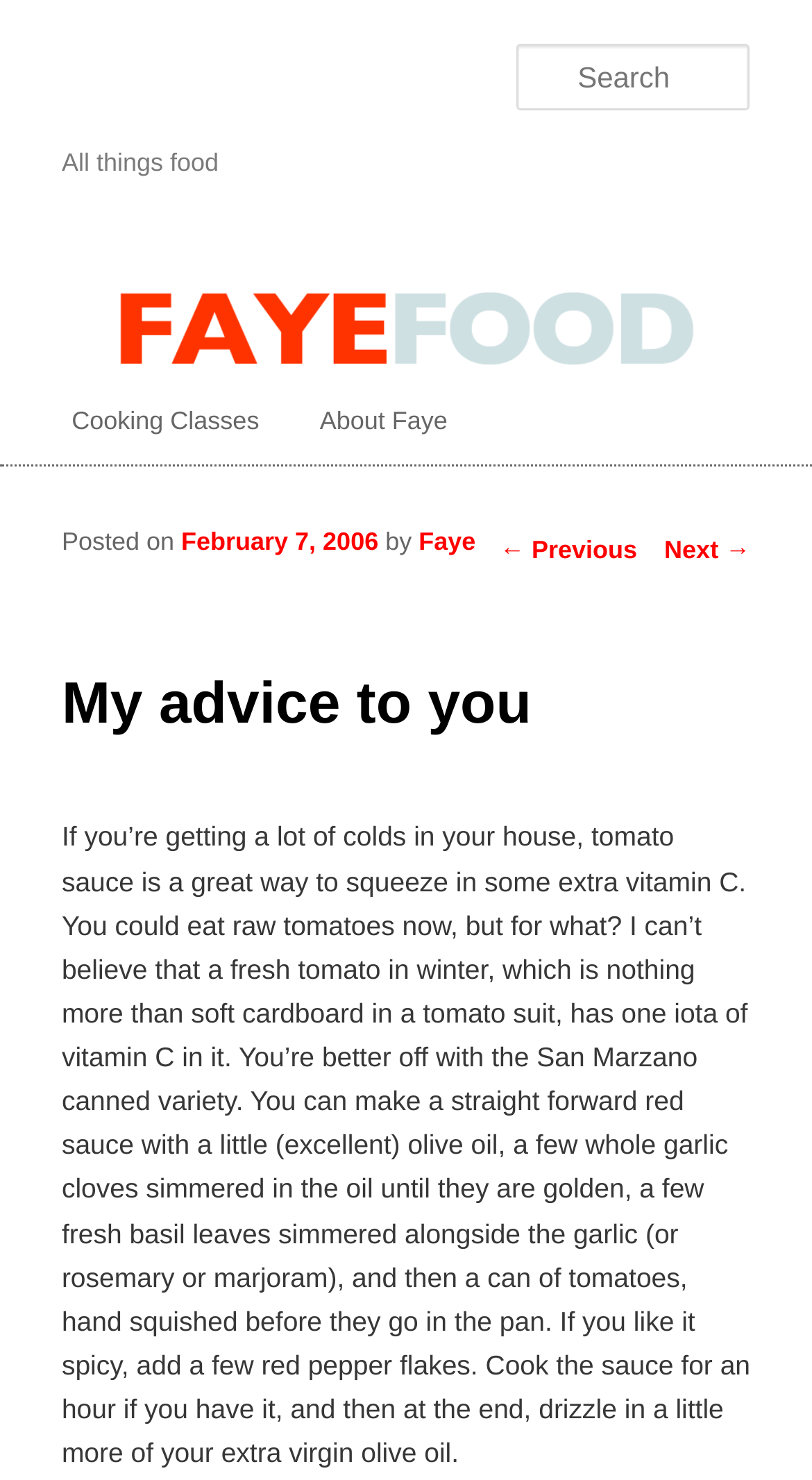What type of content is available on this website?
Please utilize the information in the image to give a detailed response to the question.

The website appears to be a food blog, with articles and recipes related to food, as evidenced by the current article discussing tomato sauce and the presence of a 'Cooking Classes' link in the main menu.